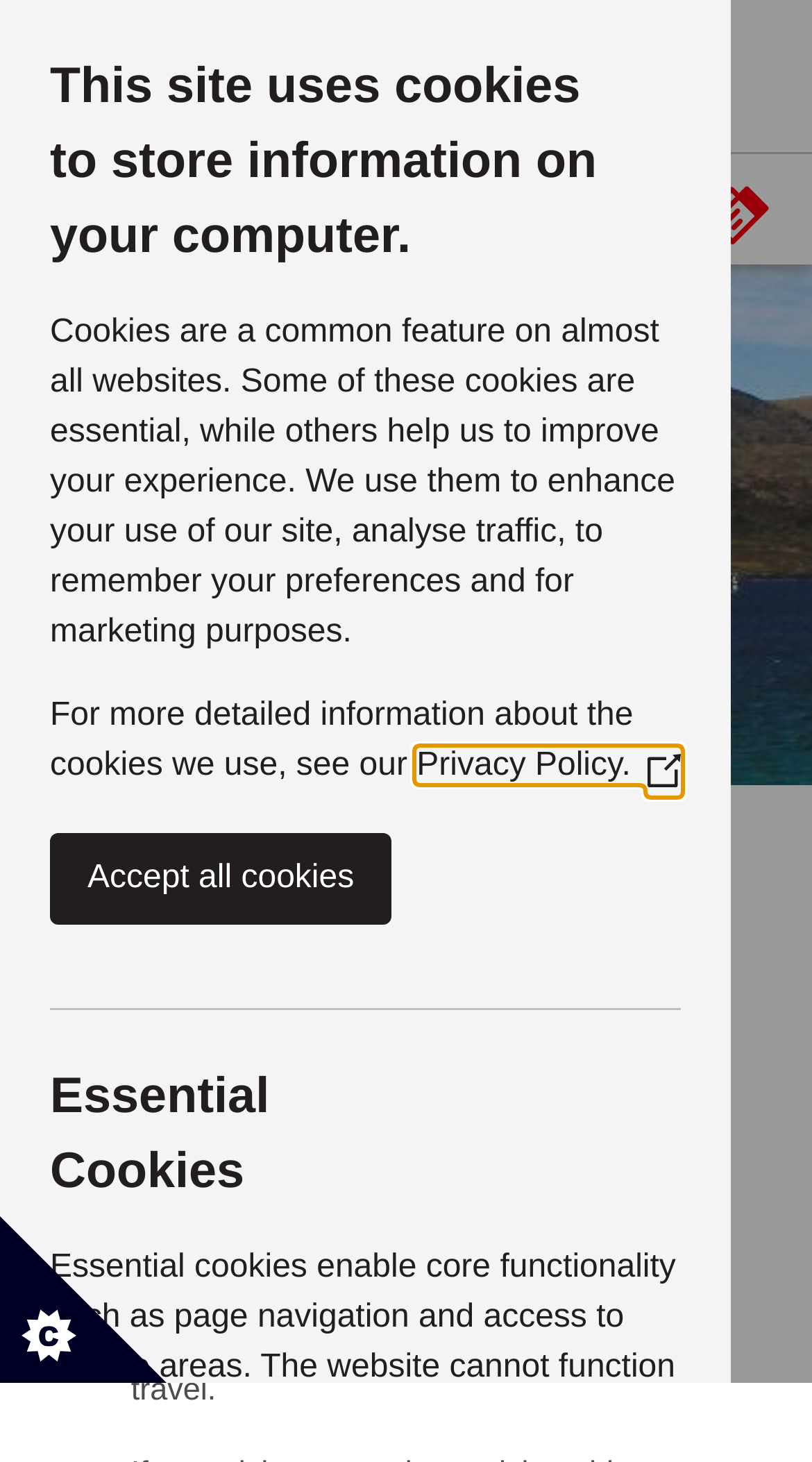Provide a one-word or short-phrase answer to the question:
What is the condition for getting a refund for a ticket?

Not used and cancelled more than 24 hours prior